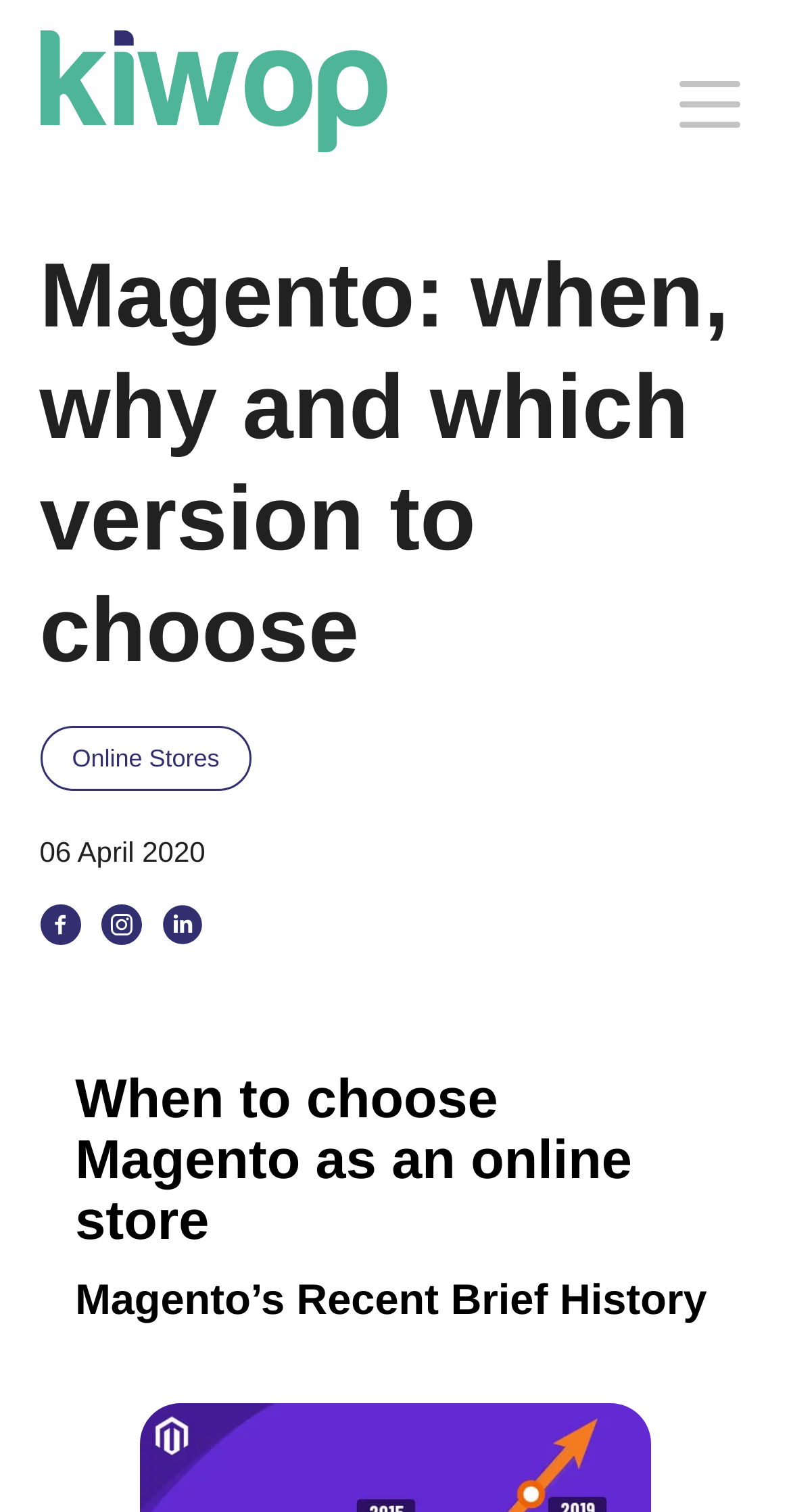Answer this question in one word or a short phrase: What is the date of the online store article?

06 April 2020